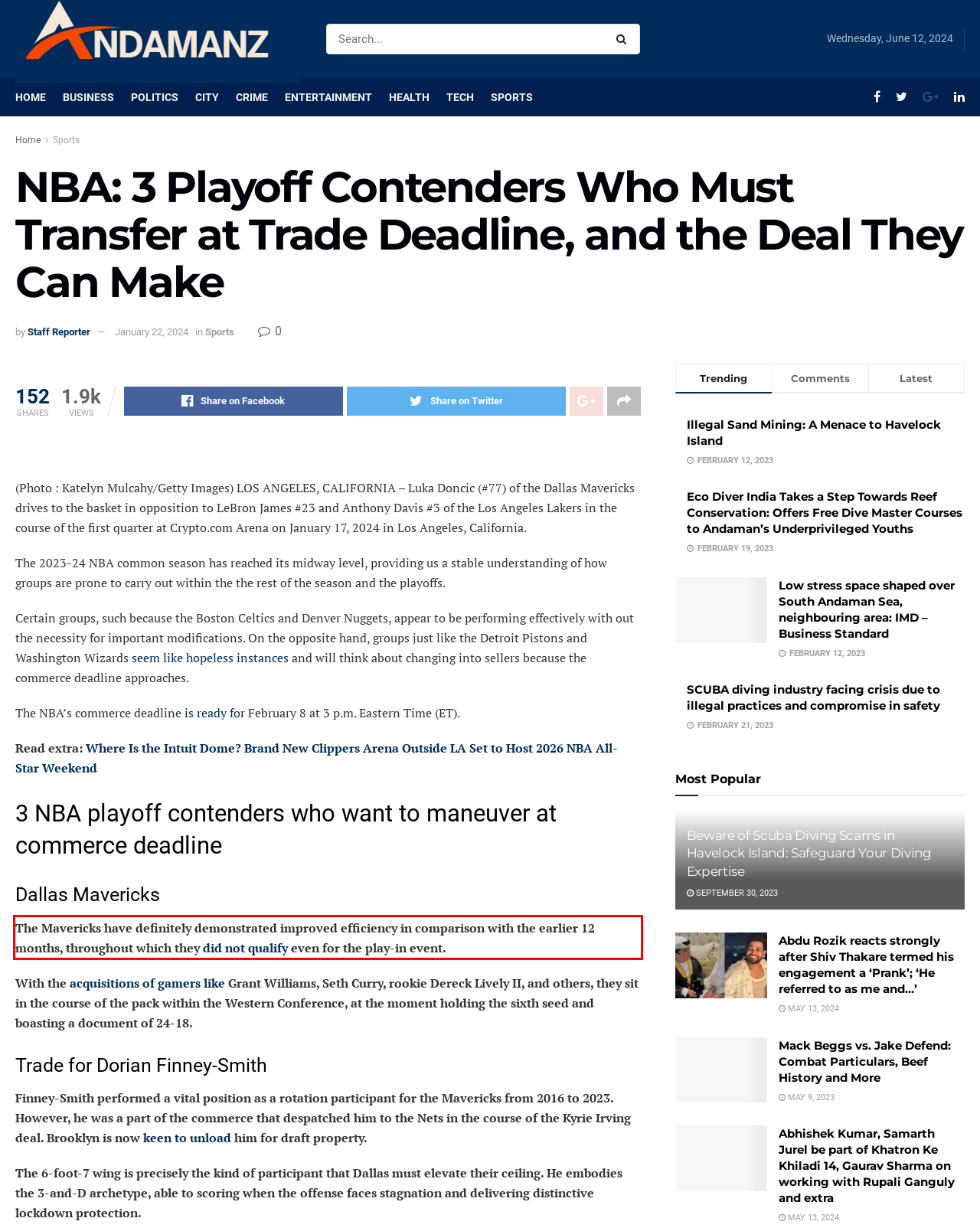Please take the screenshot of the webpage, find the red bounding box, and generate the text content that is within this red bounding box.

The Mavericks have definitely demonstrated improved efficiency in comparison with the earlier 12 months, throughout which they did not qualify even for the play-in event.